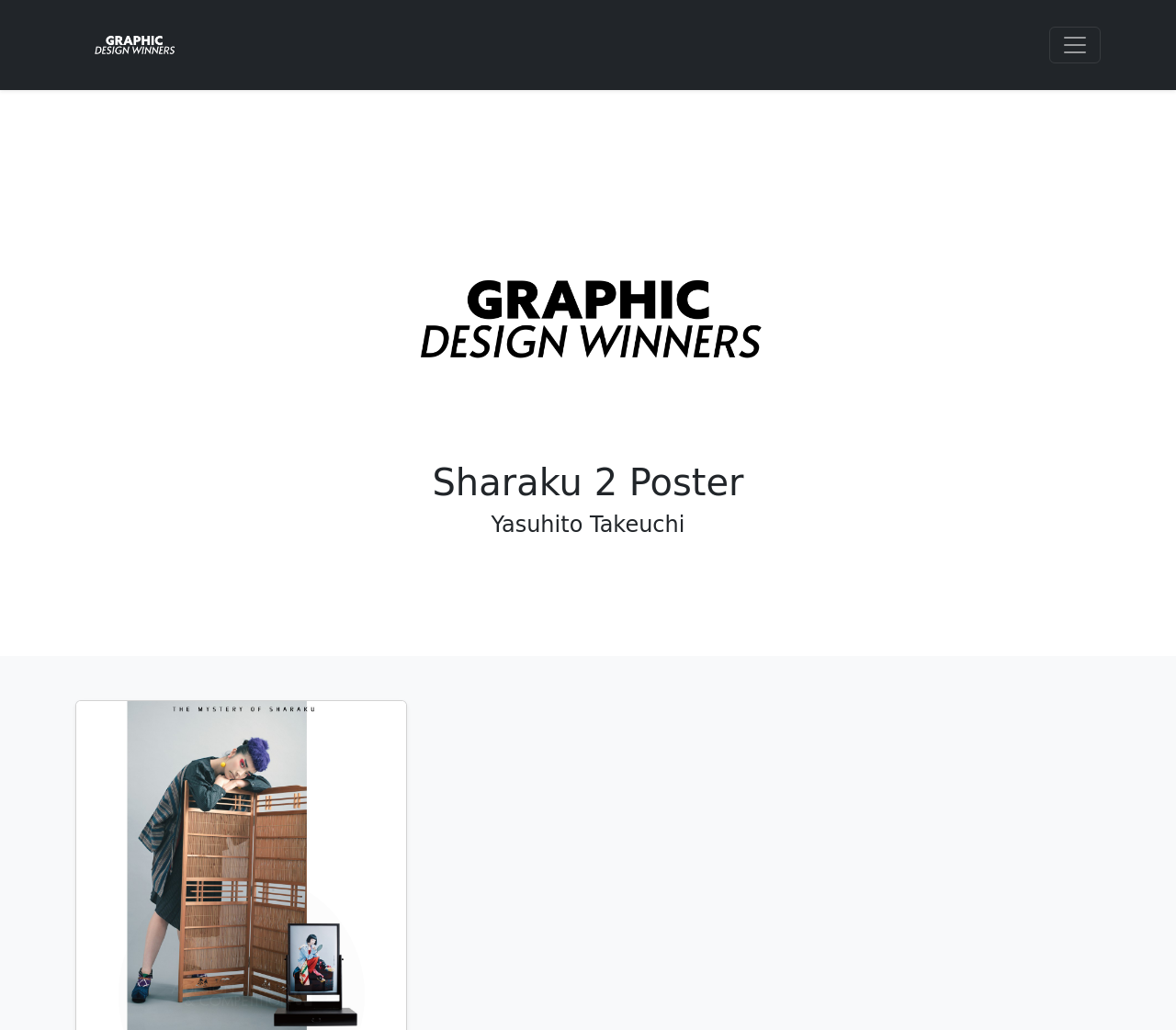What is the text of the first heading?
Please provide a single word or phrase in response based on the screenshot.

Sharaku 2 Poster